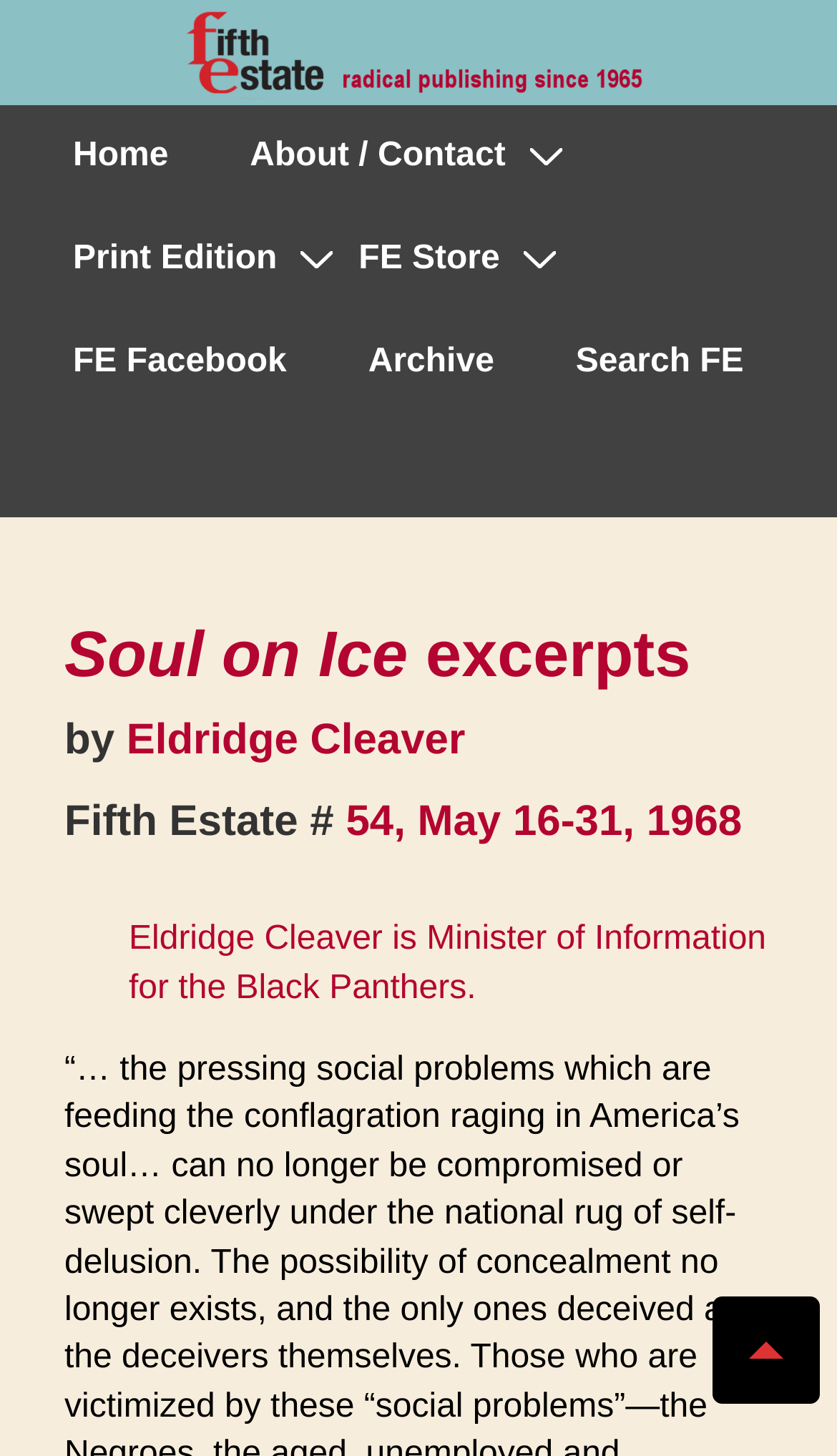What is the title of the magazine issue?
Answer with a single word or phrase by referring to the visual content.

Fifth Estate # 54